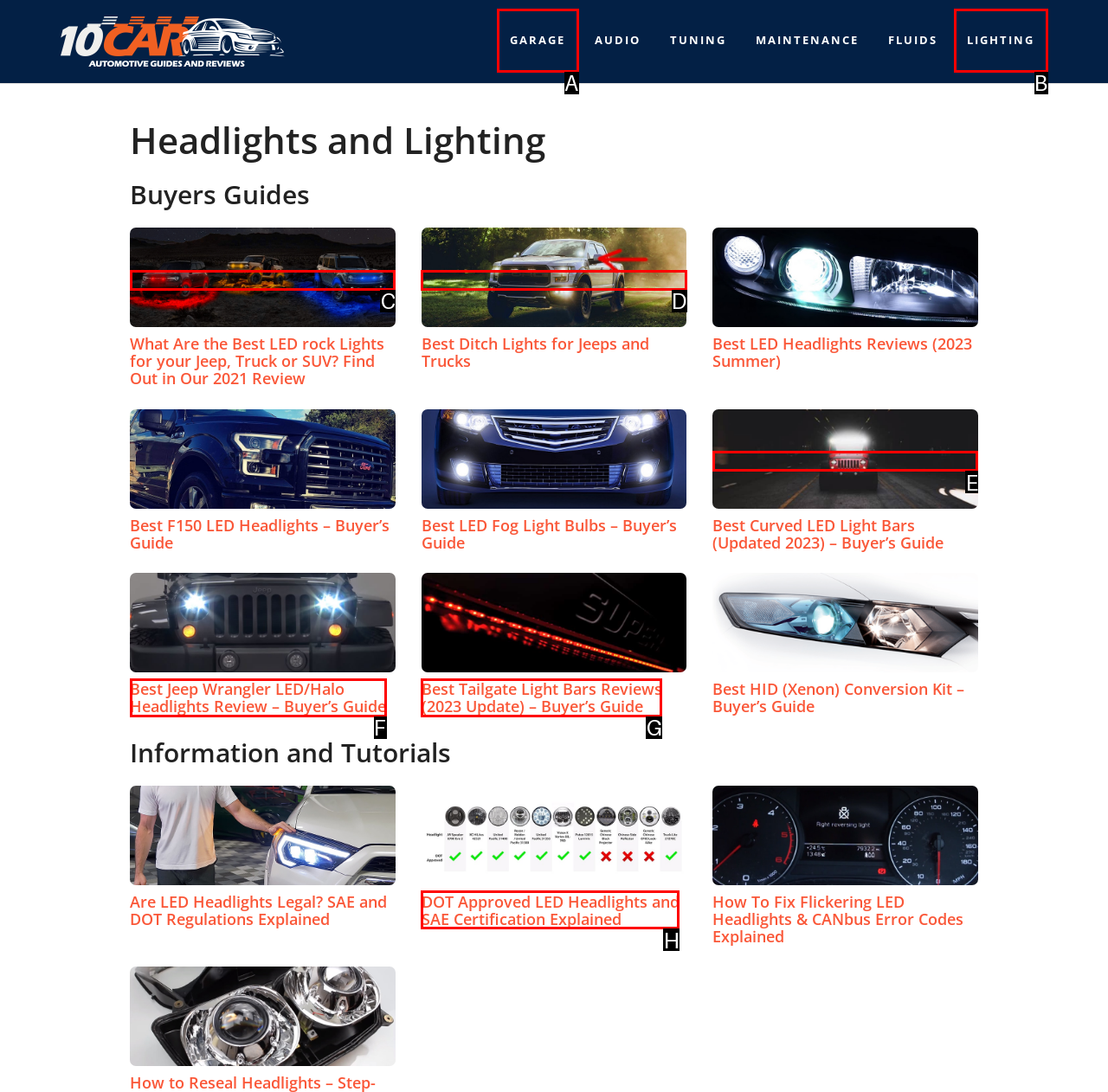Choose the option that matches the following description: Lighting
Answer with the letter of the correct option.

B